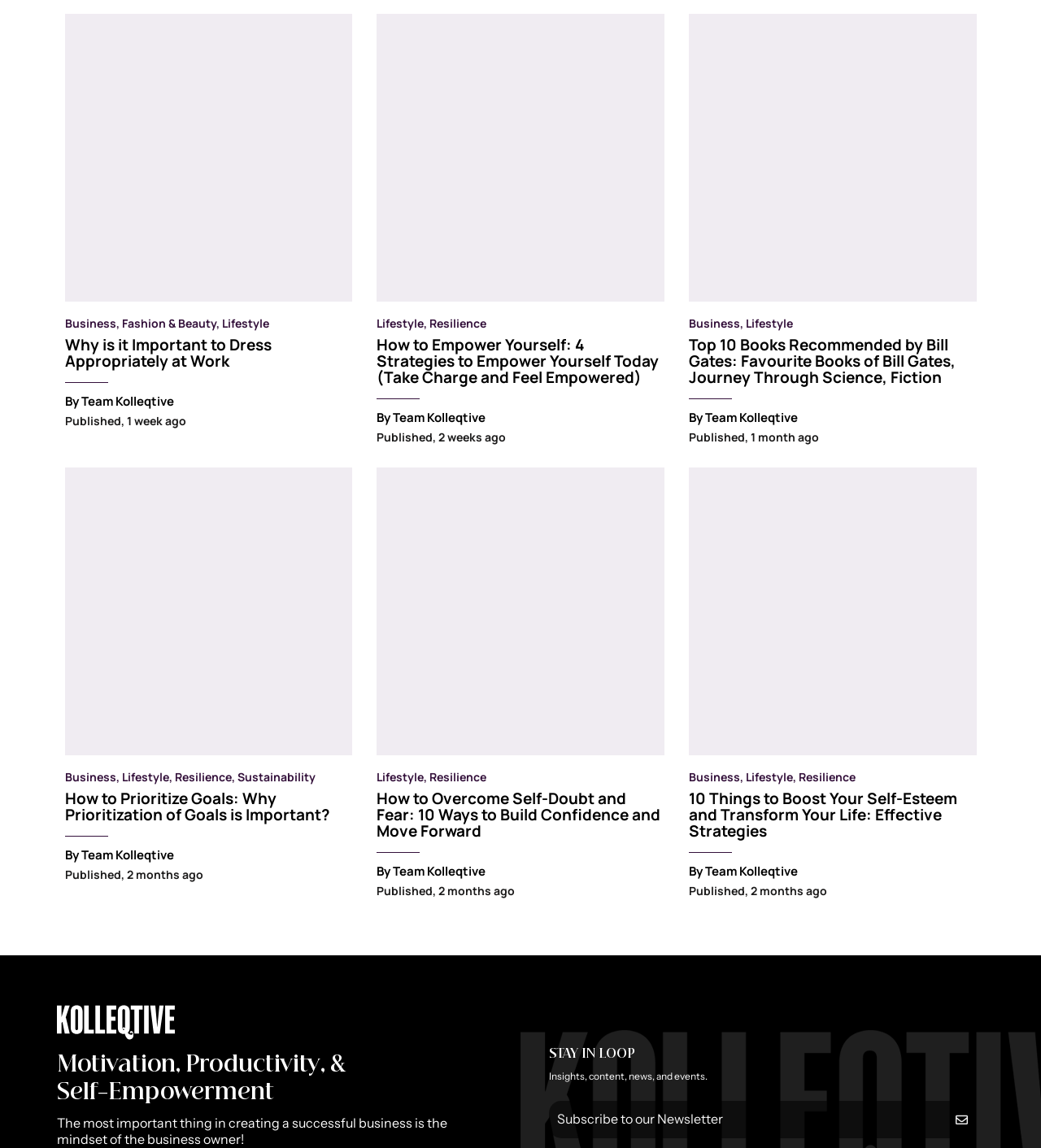Could you determine the bounding box coordinates of the clickable element to complete the instruction: "View the article on how to empower yourself"? Provide the coordinates as four float numbers between 0 and 1, i.e., [left, top, right, bottom].

[0.362, 0.291, 0.633, 0.338]